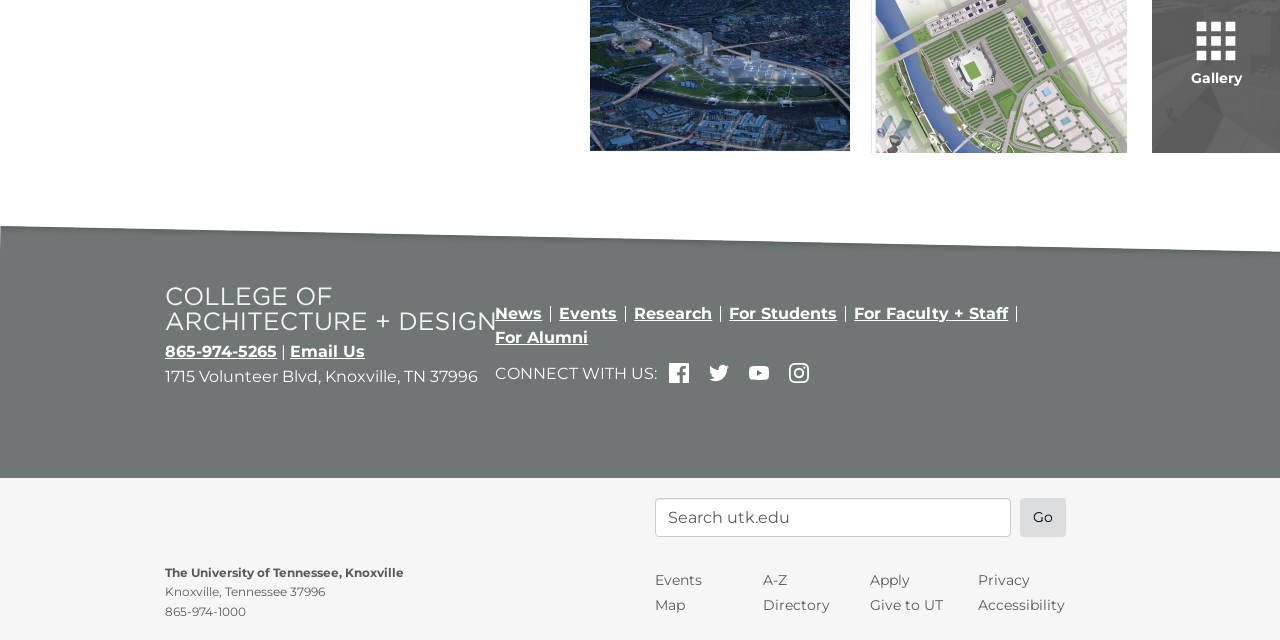Could you specify the bounding box coordinates for the clickable section to complete the following instruction: "Email Us"?

[0.227, 0.534, 0.285, 0.563]